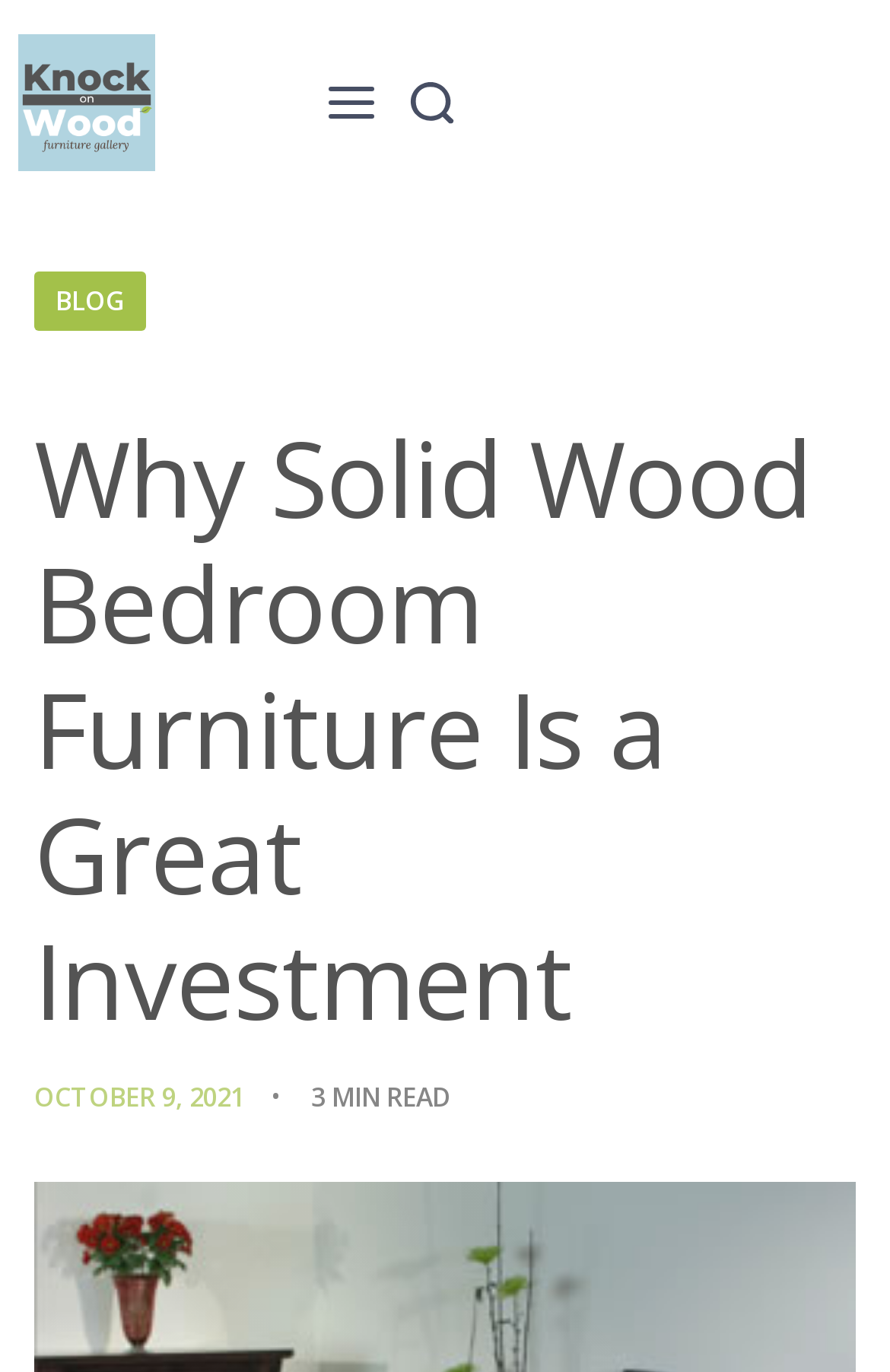What is the date of the article?
Could you answer the question with a detailed and thorough explanation?

The date of the article can be found at the top of the webpage, below the title, where it says 'OCTOBER 9, 2021'.